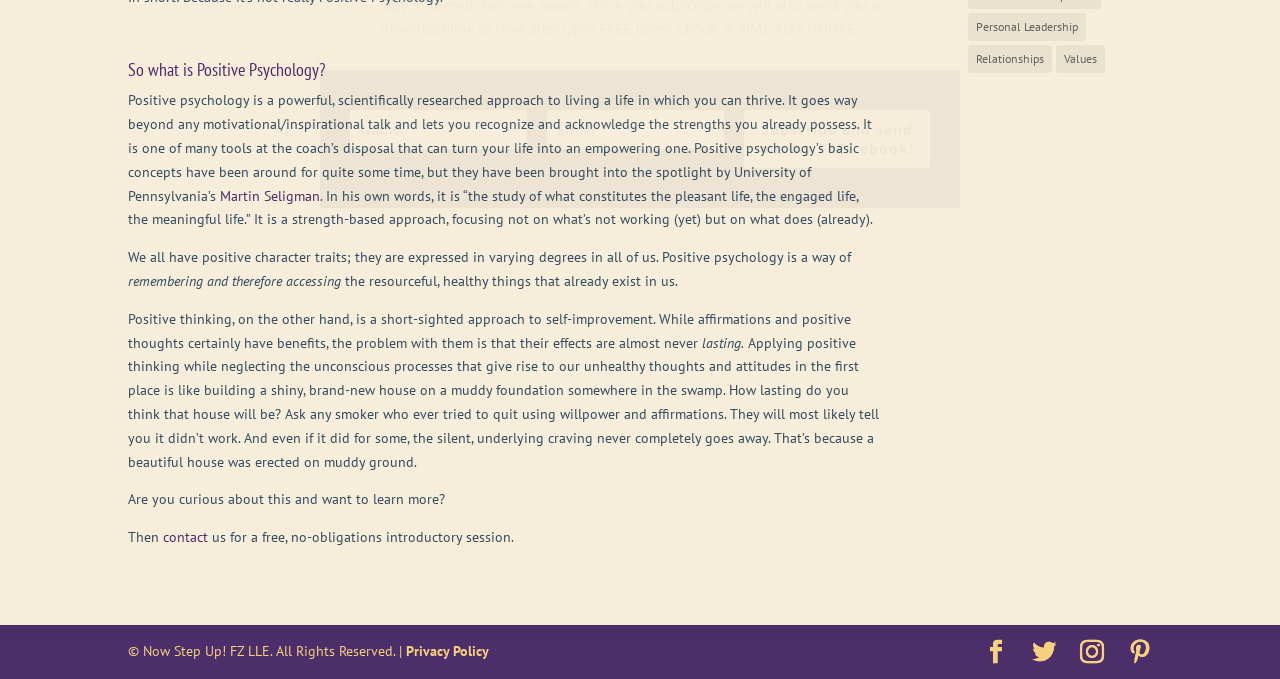Give the bounding box coordinates for the element described as: "Martin Seligman".

[0.169, 0.275, 0.25, 0.301]